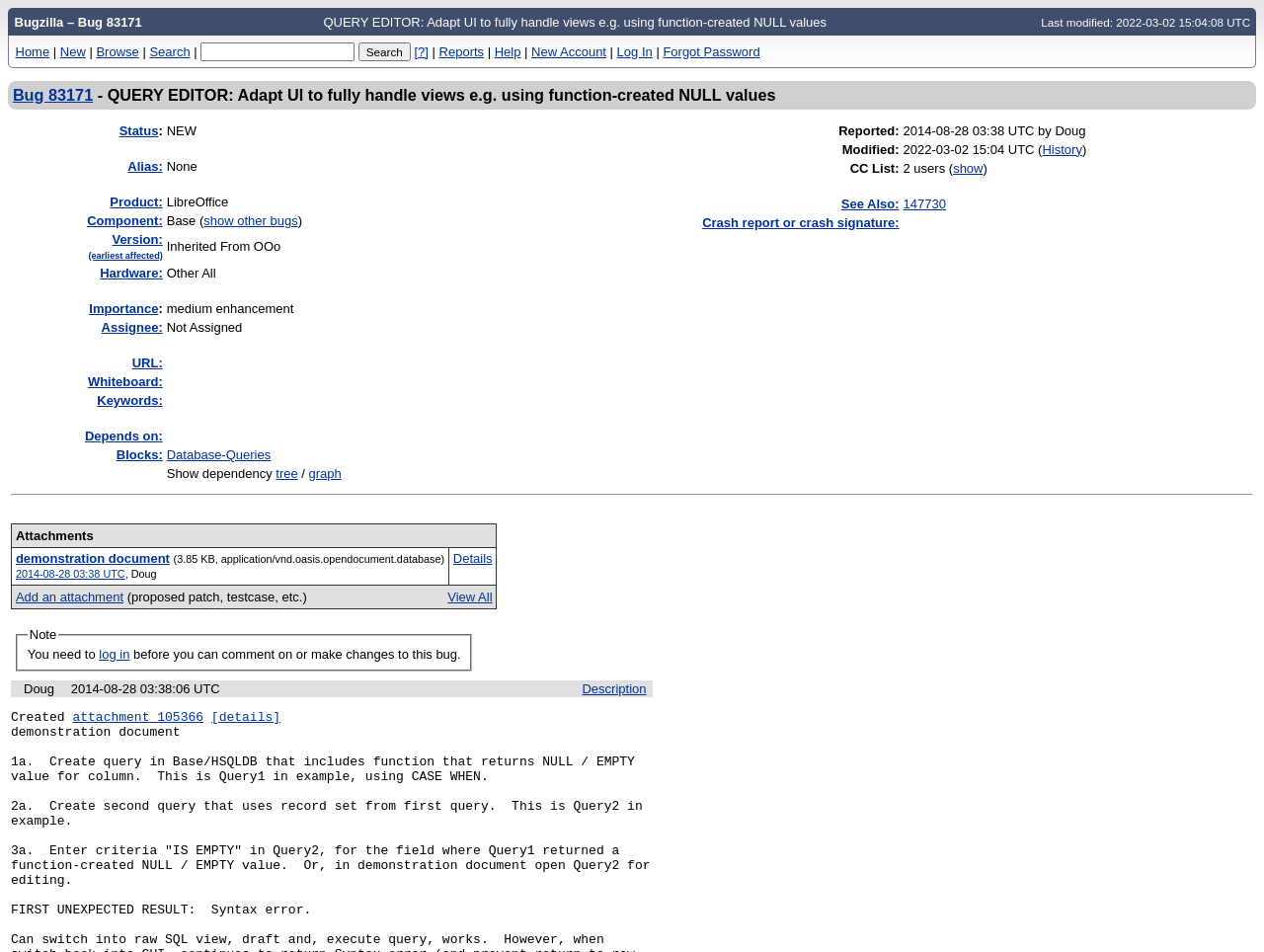Can you determine the bounding box coordinates of the area that needs to be clicked to fulfill the following instruction: "View bug details"?

[0.01, 0.09, 0.074, 0.109]